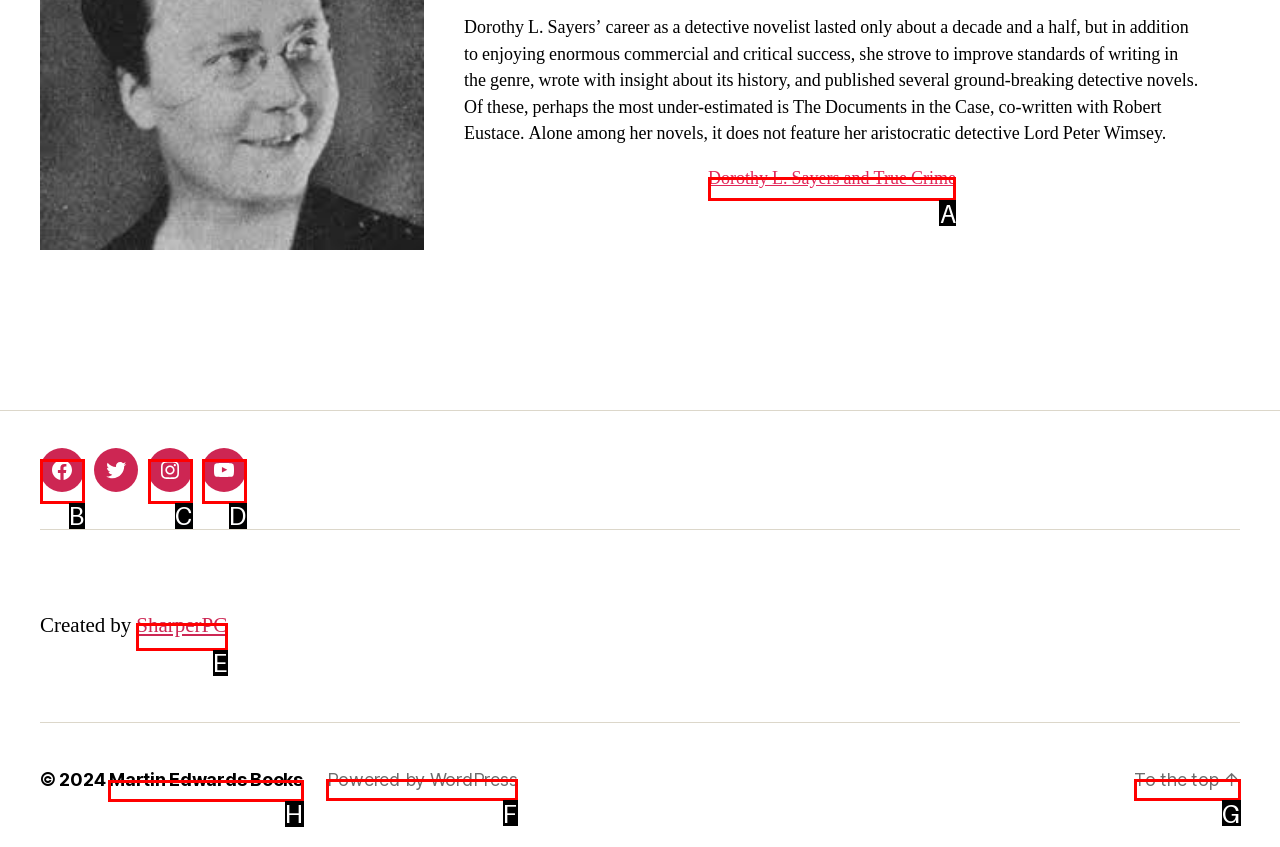Decide which HTML element to click to complete the task: Go to Martin Edwards Books Provide the letter of the appropriate option.

H